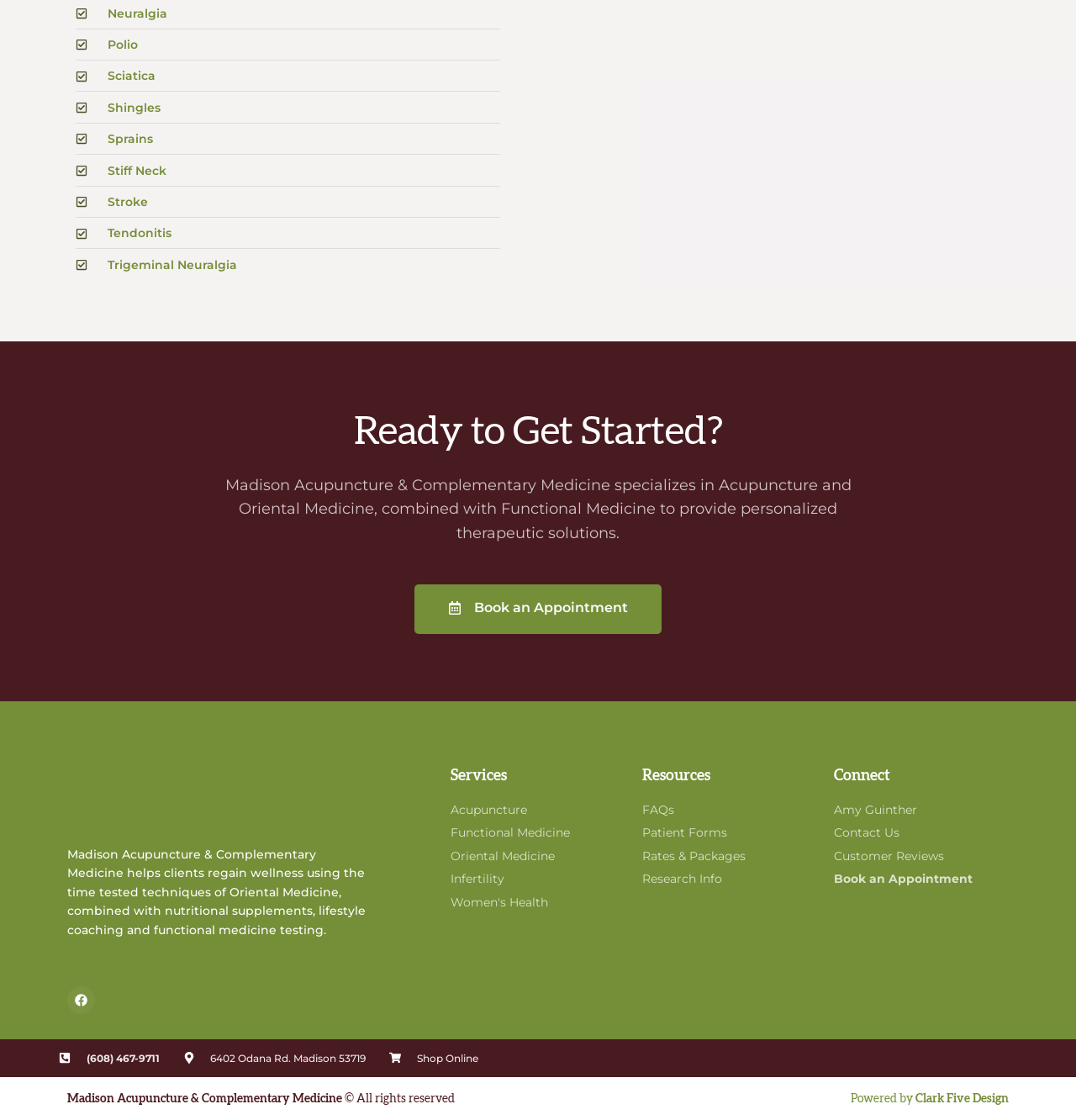Find the bounding box coordinates of the clickable area that will achieve the following instruction: "Follow on Facebook".

[0.062, 0.881, 0.088, 0.905]